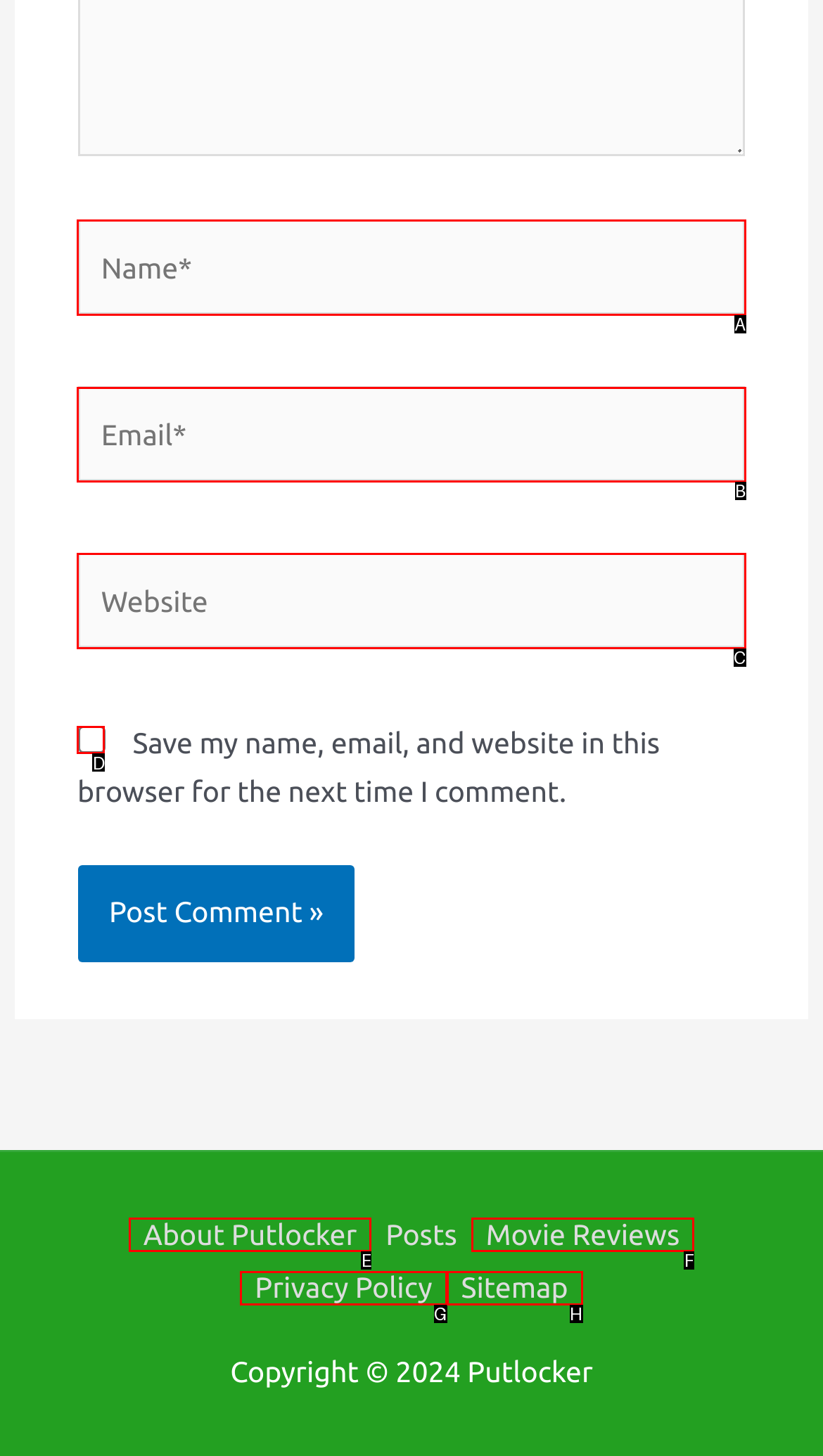Indicate which UI element needs to be clicked to fulfill the task: Input your email
Answer with the letter of the chosen option from the available choices directly.

B